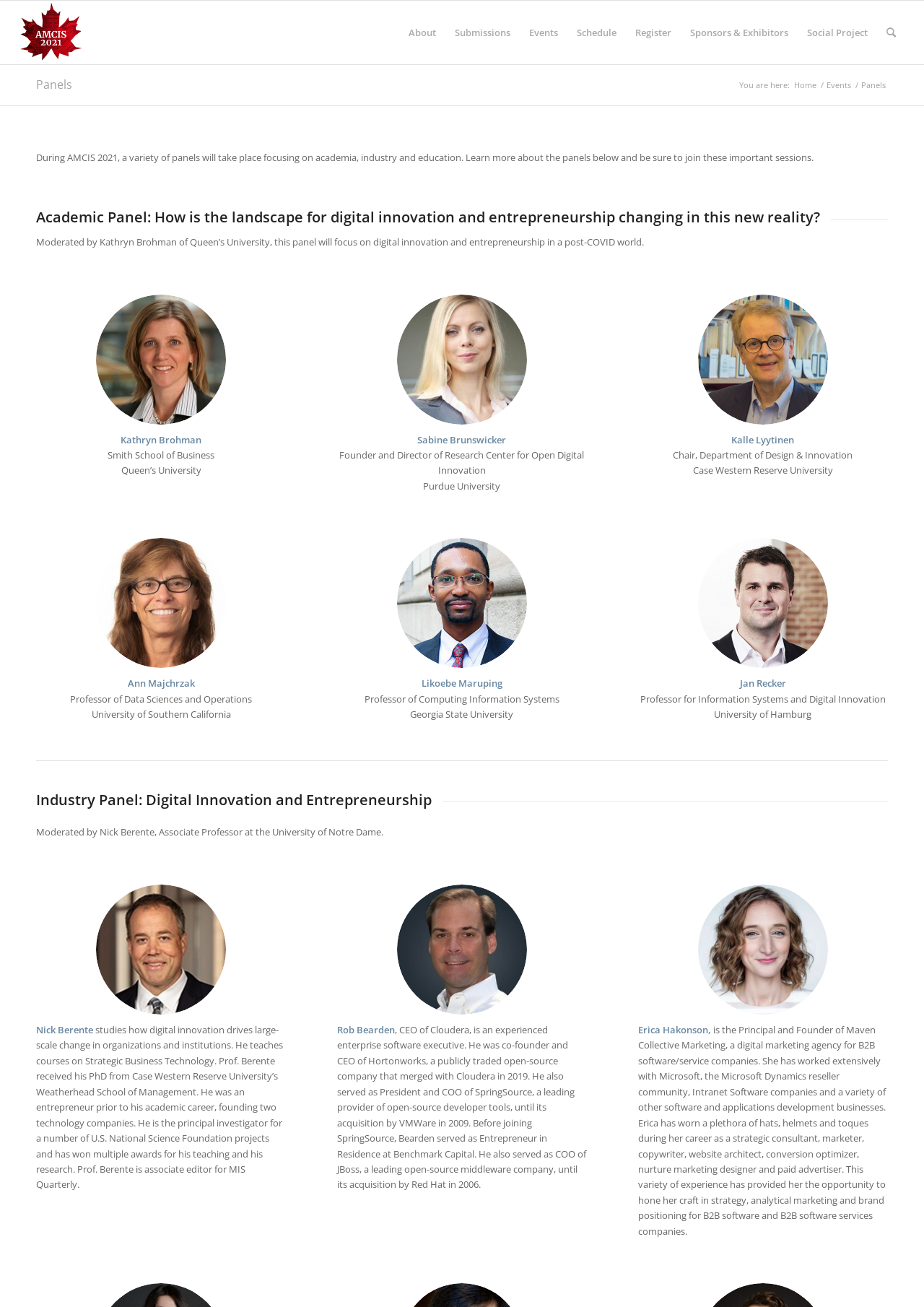What is the focus of the academic panel?
Please look at the screenshot and answer using one word or phrase.

Digital innovation and entrepreneurship